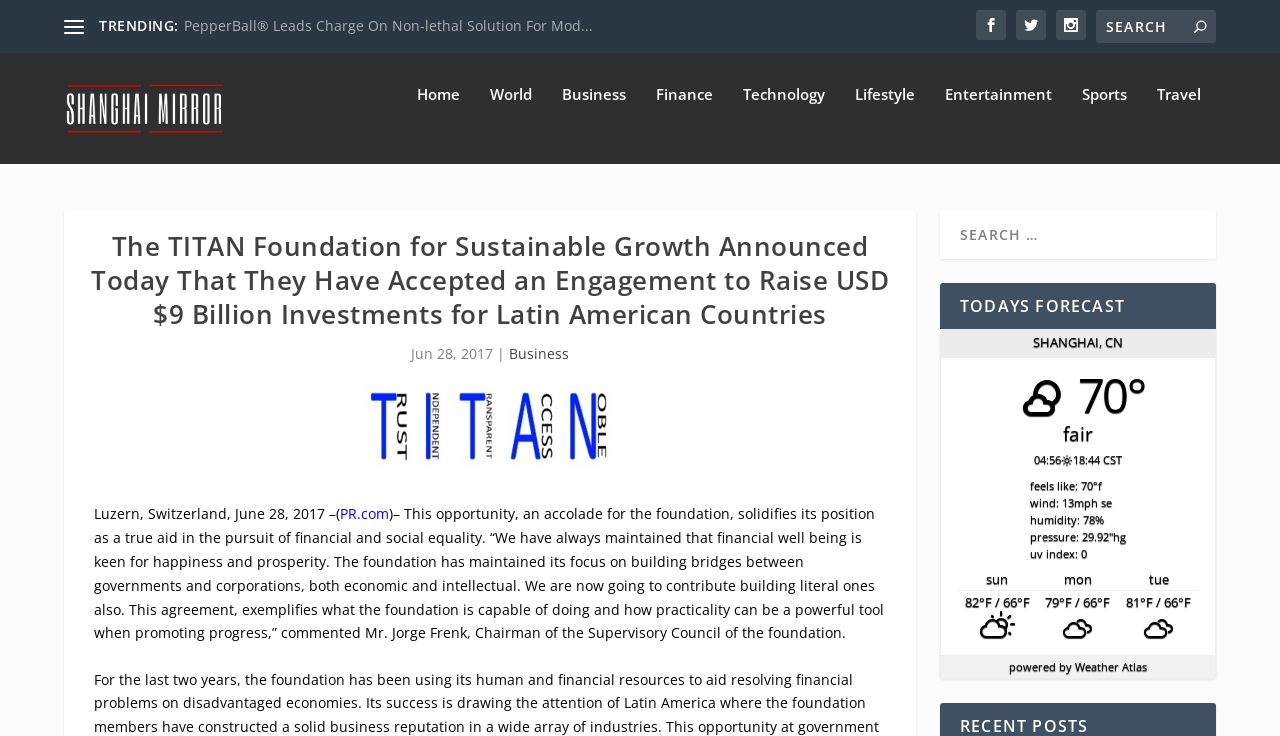Identify the bounding box coordinates necessary to click and complete the given instruction: "Search for something".

[0.856, 0.014, 0.95, 0.058]